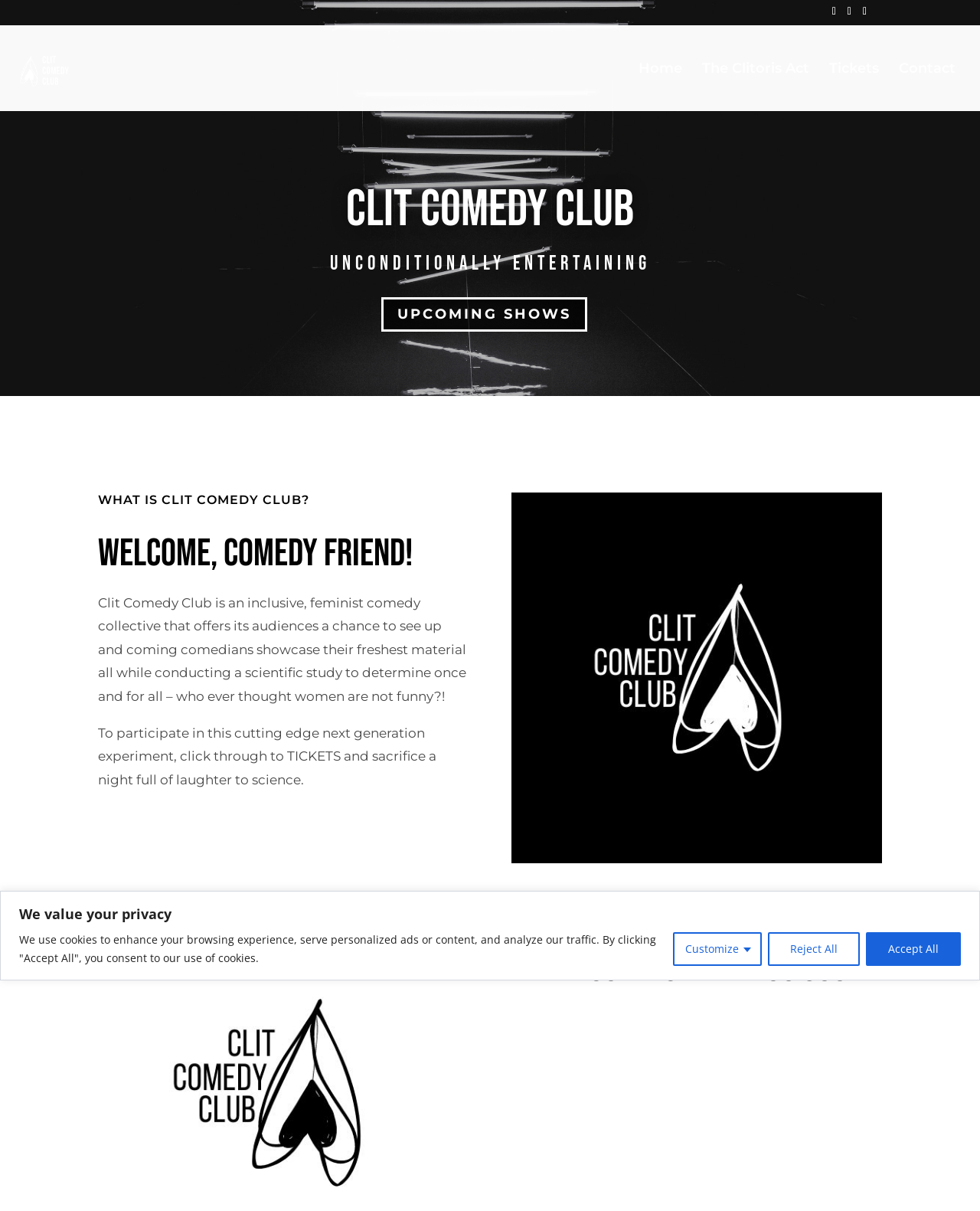Answer in one word or a short phrase: 
What is the name of the comedic production?

THE CLITORIS ACT